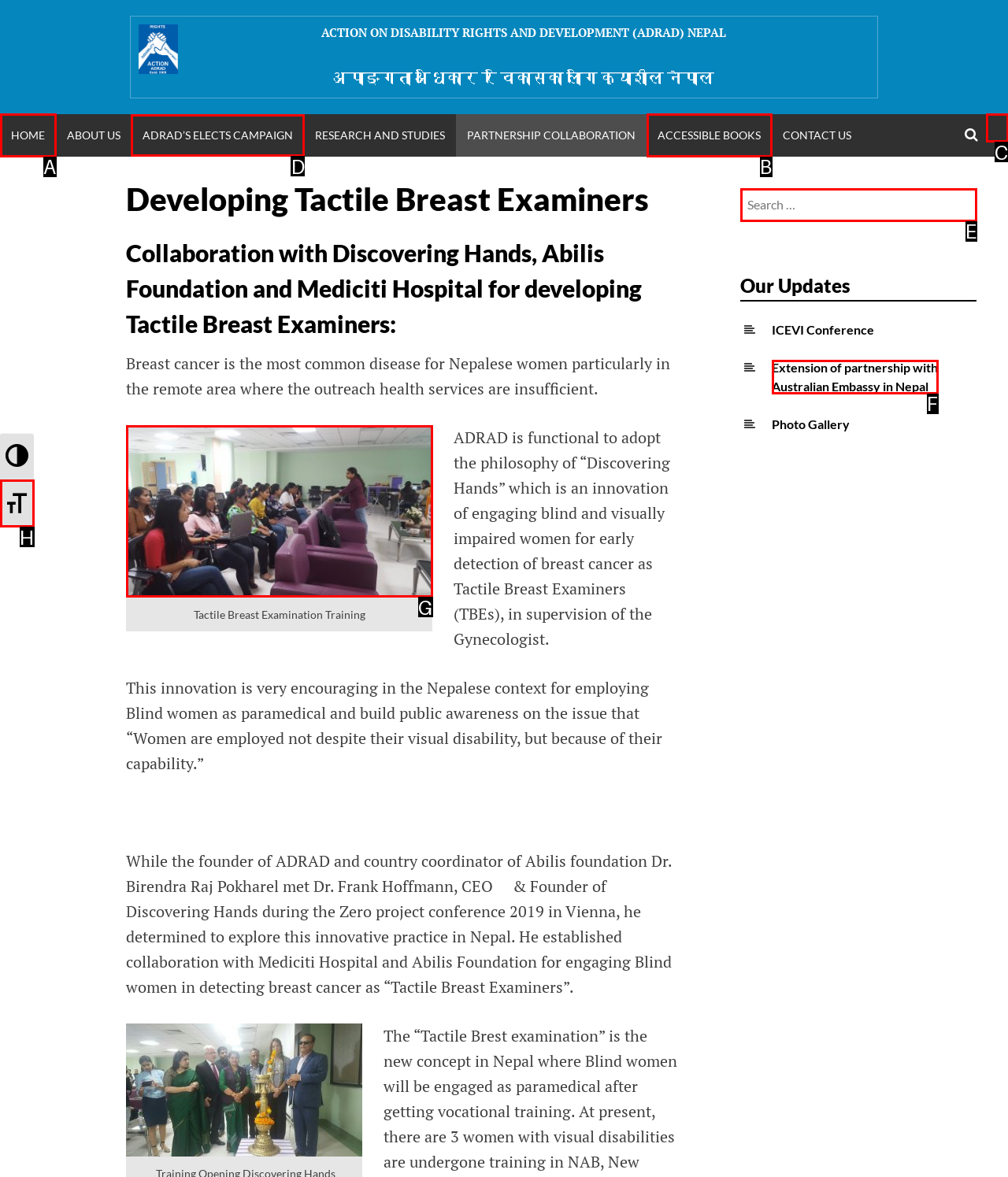What letter corresponds to the UI element to complete this task: Read about ADRAD's elects campaign
Answer directly with the letter.

D